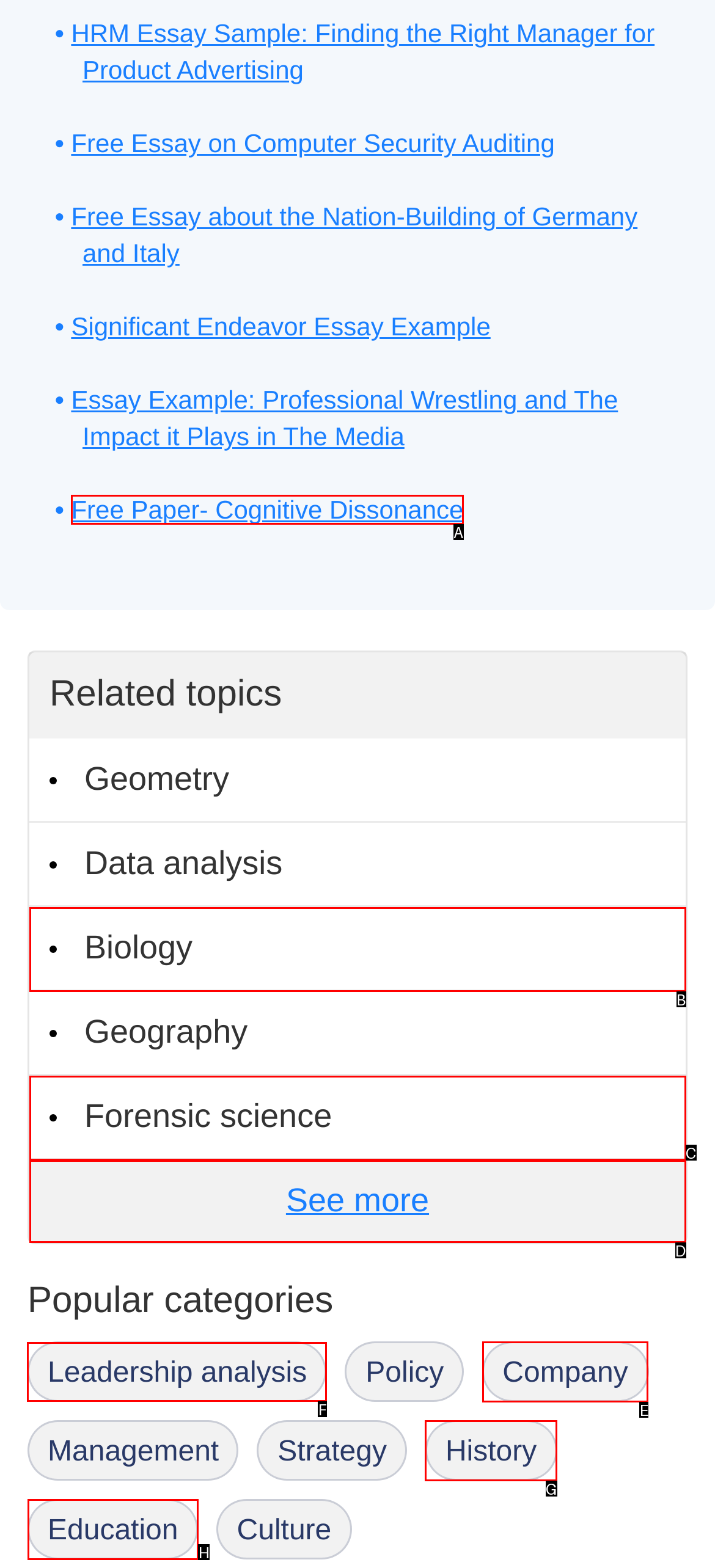Given the instruction: Browse leadership analysis essays, which HTML element should you click on?
Answer with the letter that corresponds to the correct option from the choices available.

F